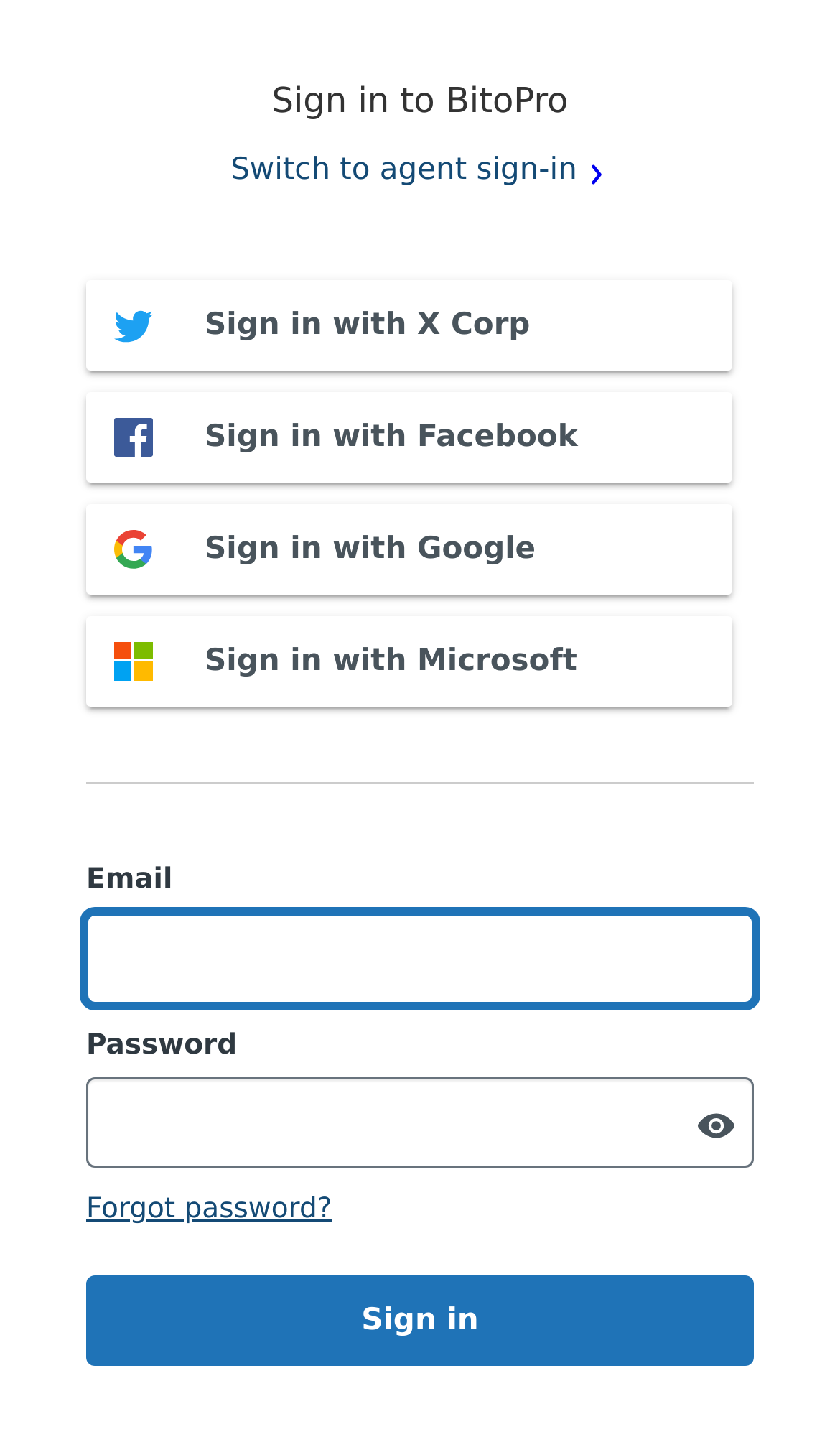Examine the image and give a thorough answer to the following question:
What is the alternative to signing in with email and password?

The webpage provides options to sign in with third-party services like Facebook, Google, and Microsoft, in addition to signing in with an email and password.